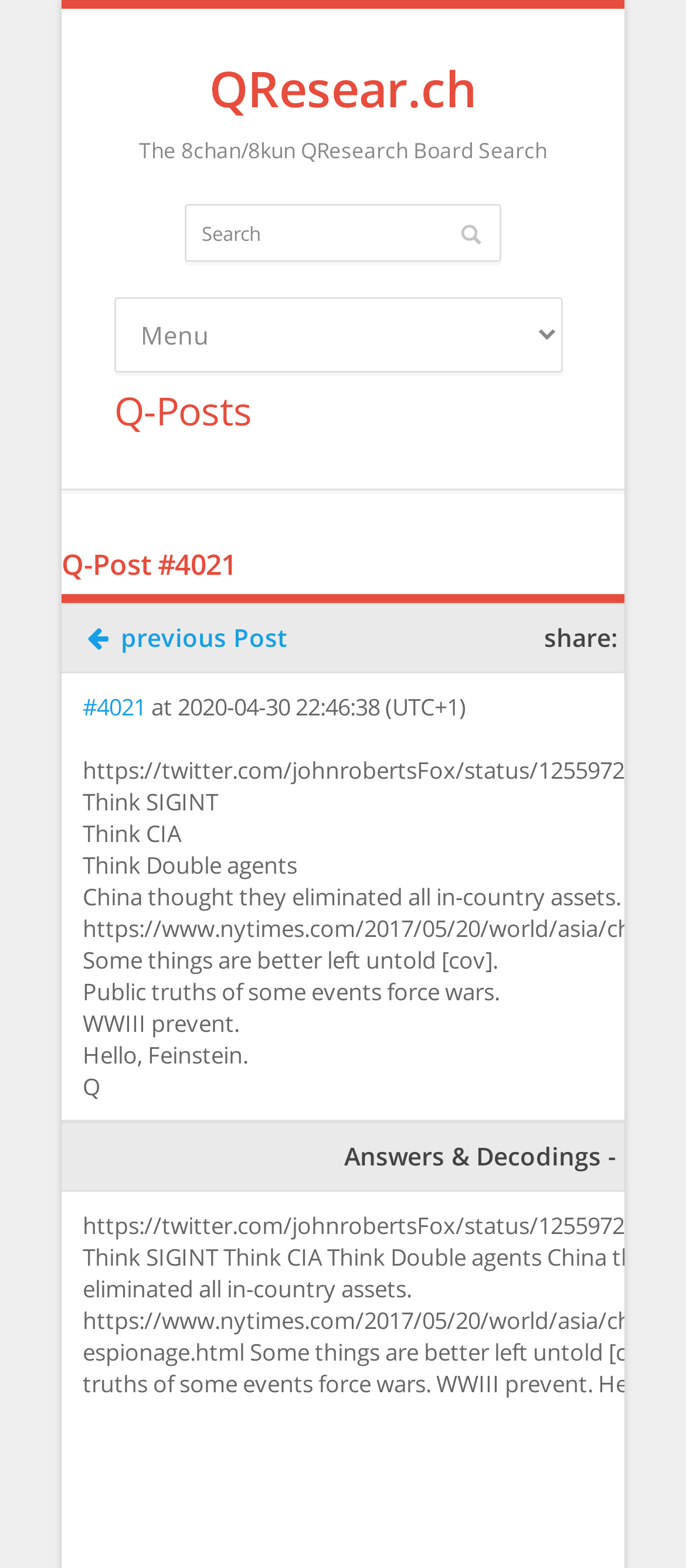What is the theme of the posts?
Based on the image, respond with a single word or phrase.

Politics